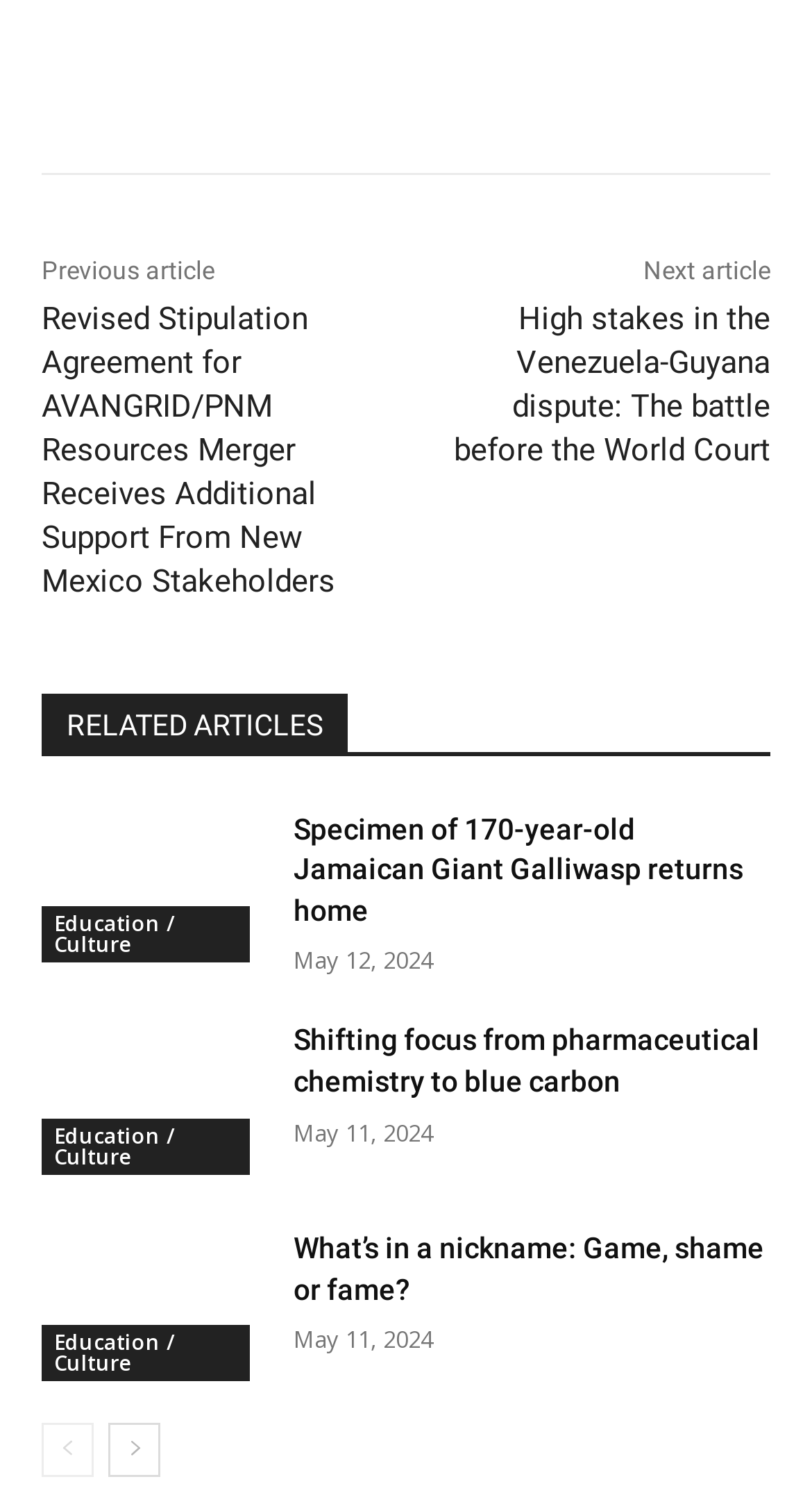Please find the bounding box coordinates of the element's region to be clicked to carry out this instruction: "Go to the next page".

[0.133, 0.958, 0.197, 0.994]